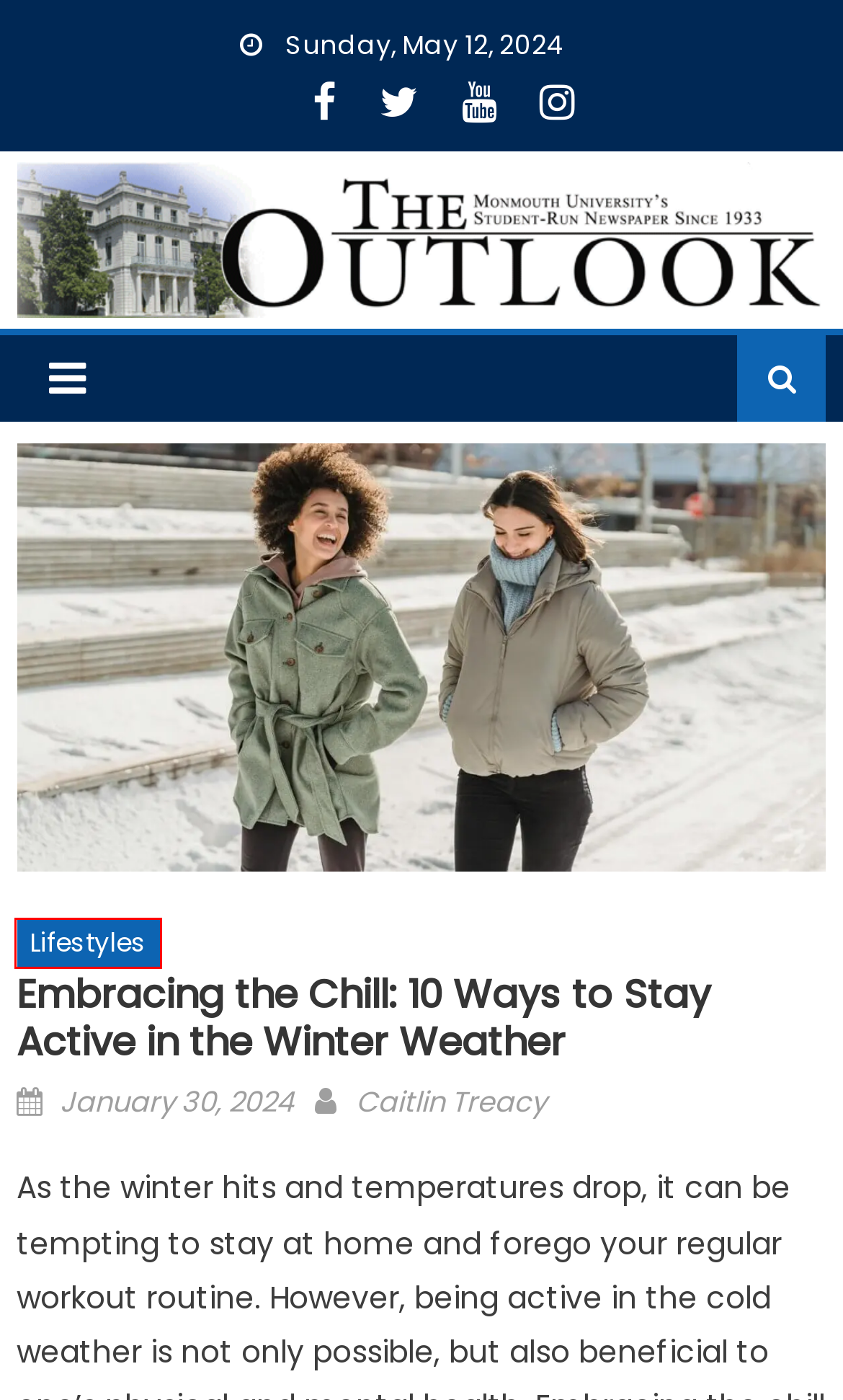You are given a screenshot depicting a webpage with a red bounding box around a UI element. Select the description that best corresponds to the new webpage after clicking the selected element. Here are the choices:
A. EMILY CONDRON, Author at The Outlook
B. Lifestyles Archives - The Outlook
C. Home - The Outlook
D. Caitlin Treacy, Author at The Outlook
E. Join the Outlook Staff - The Outlook
F. Event Coverage - The Outlook
G. Features Archives - The Outlook
H. MAGGIE ZELINKA, Author at The Outlook

B